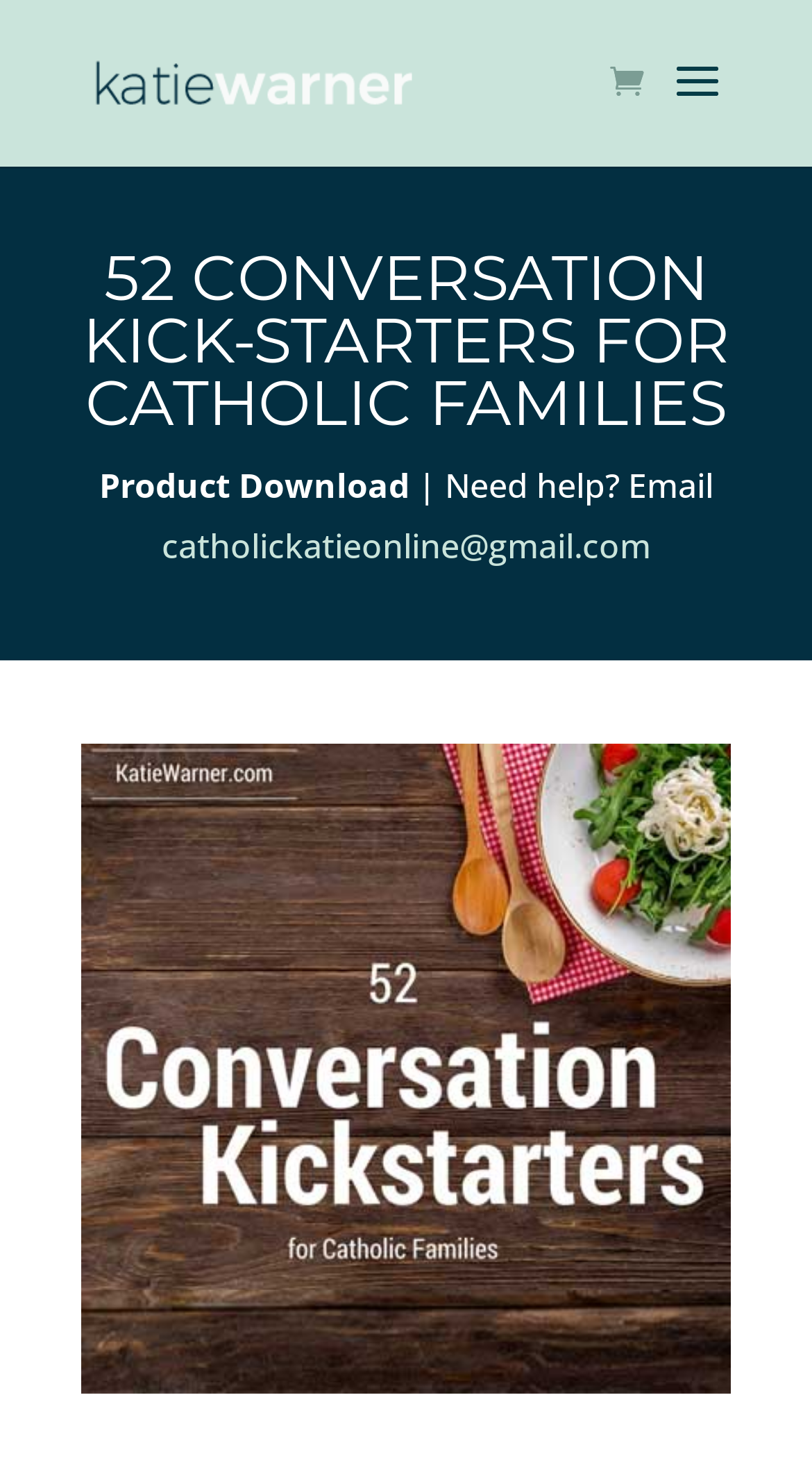Determine the bounding box coordinates of the UI element described below. Use the format (top-left x, top-left y, bottom-right x, bottom-right y) with floating point numbers between 0 and 1: catholickatieonline@gmail.com

[0.199, 0.358, 0.801, 0.389]